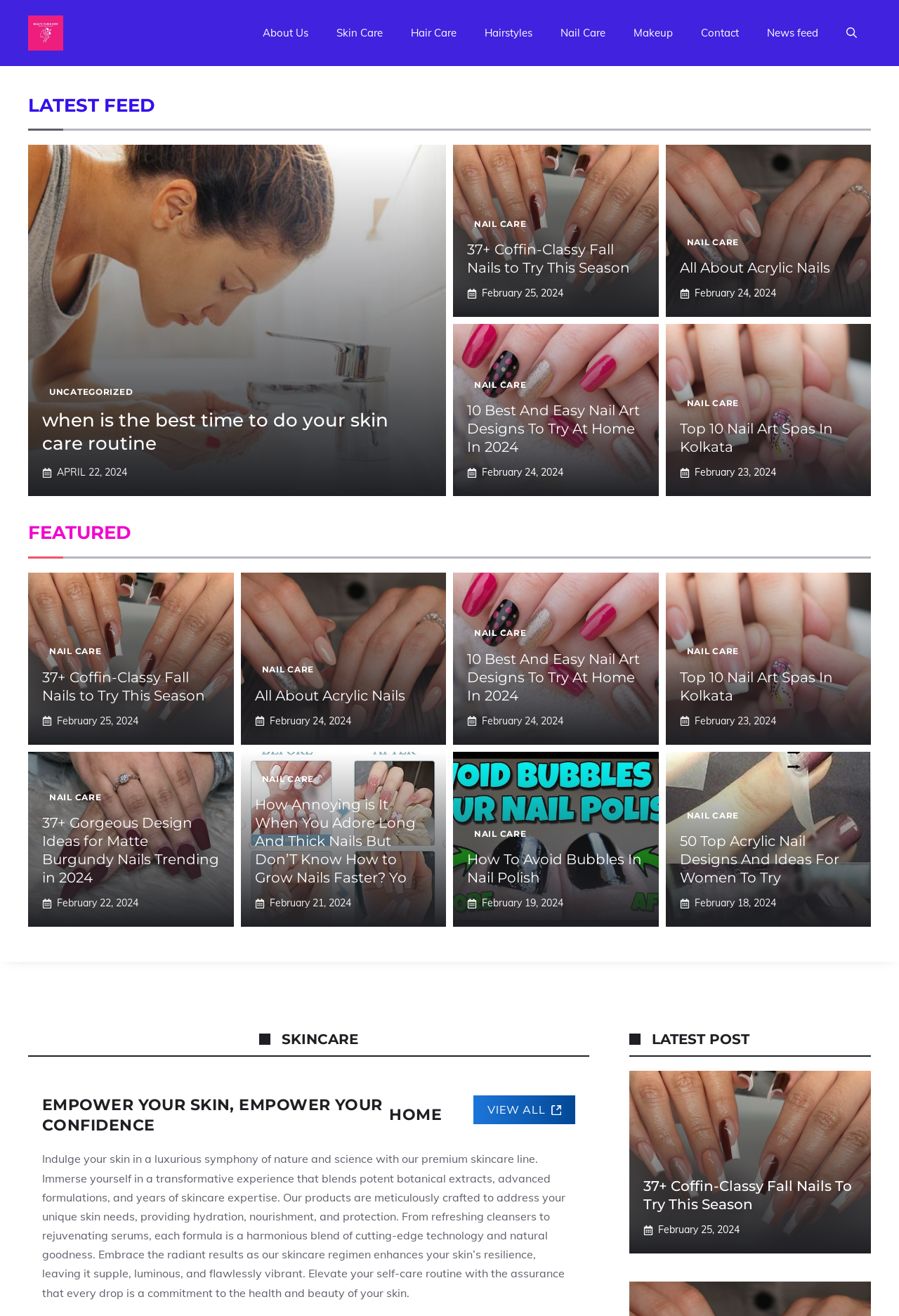Please find the bounding box coordinates (top-left x, top-left y, bottom-right x, bottom-right y) in the screenshot for the UI element described as follows: Uncategorized

[0.055, 0.294, 0.148, 0.302]